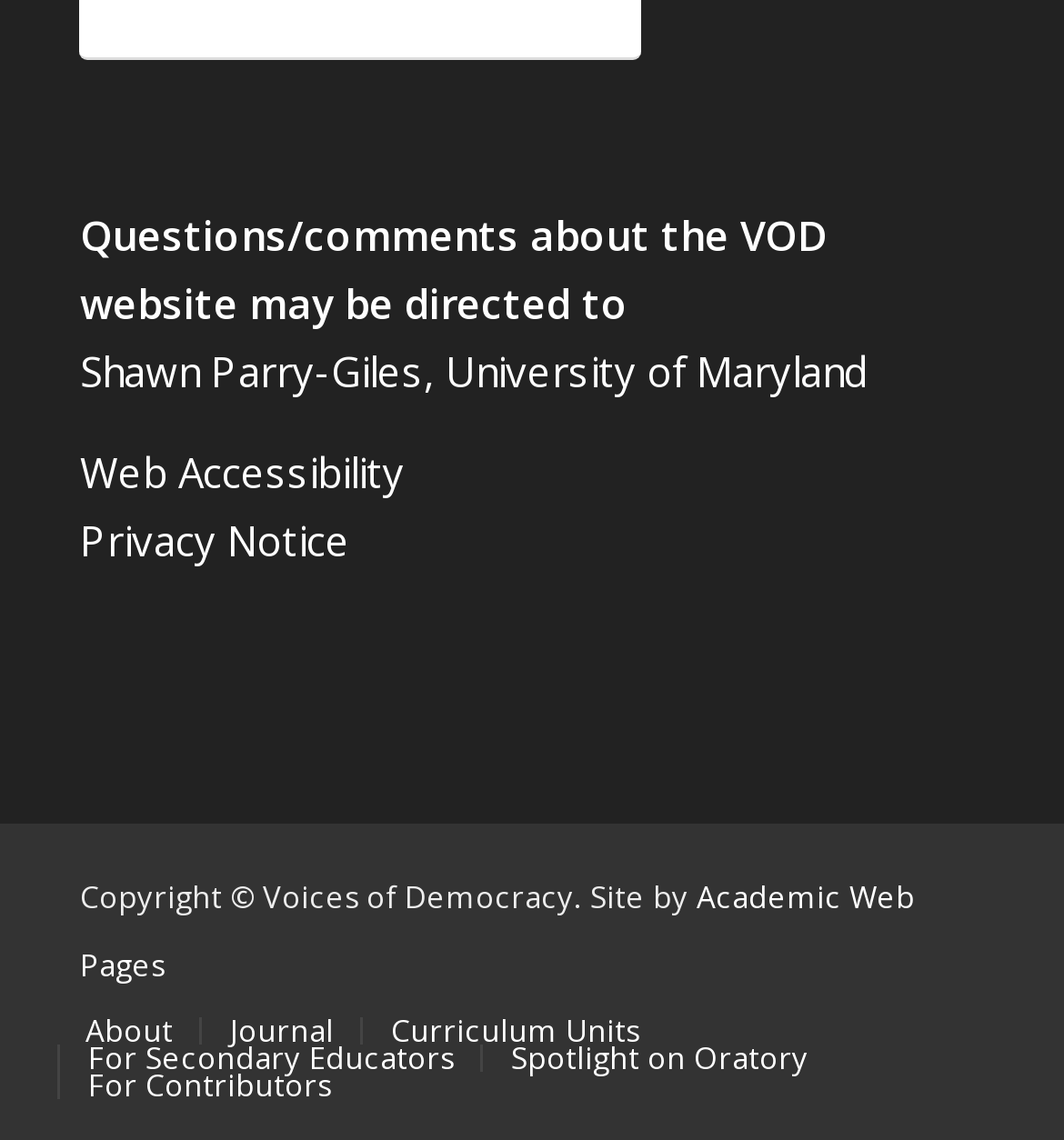Please pinpoint the bounding box coordinates for the region I should click to adhere to this instruction: "Go to the About page".

[0.08, 0.885, 0.162, 0.921]